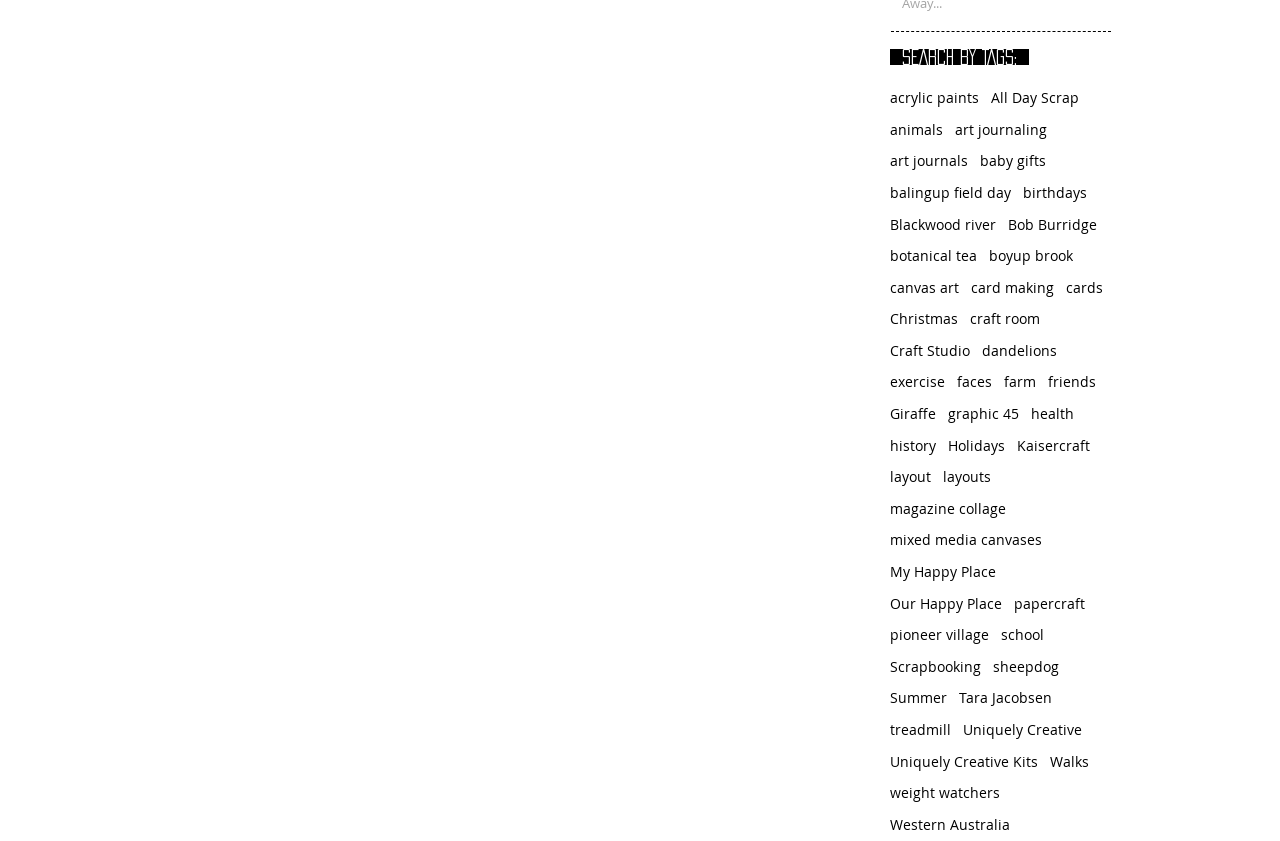Provide a brief response to the question using a single word or phrase: 
Is there a link related to 'Christmas' on this webpage?

Yes